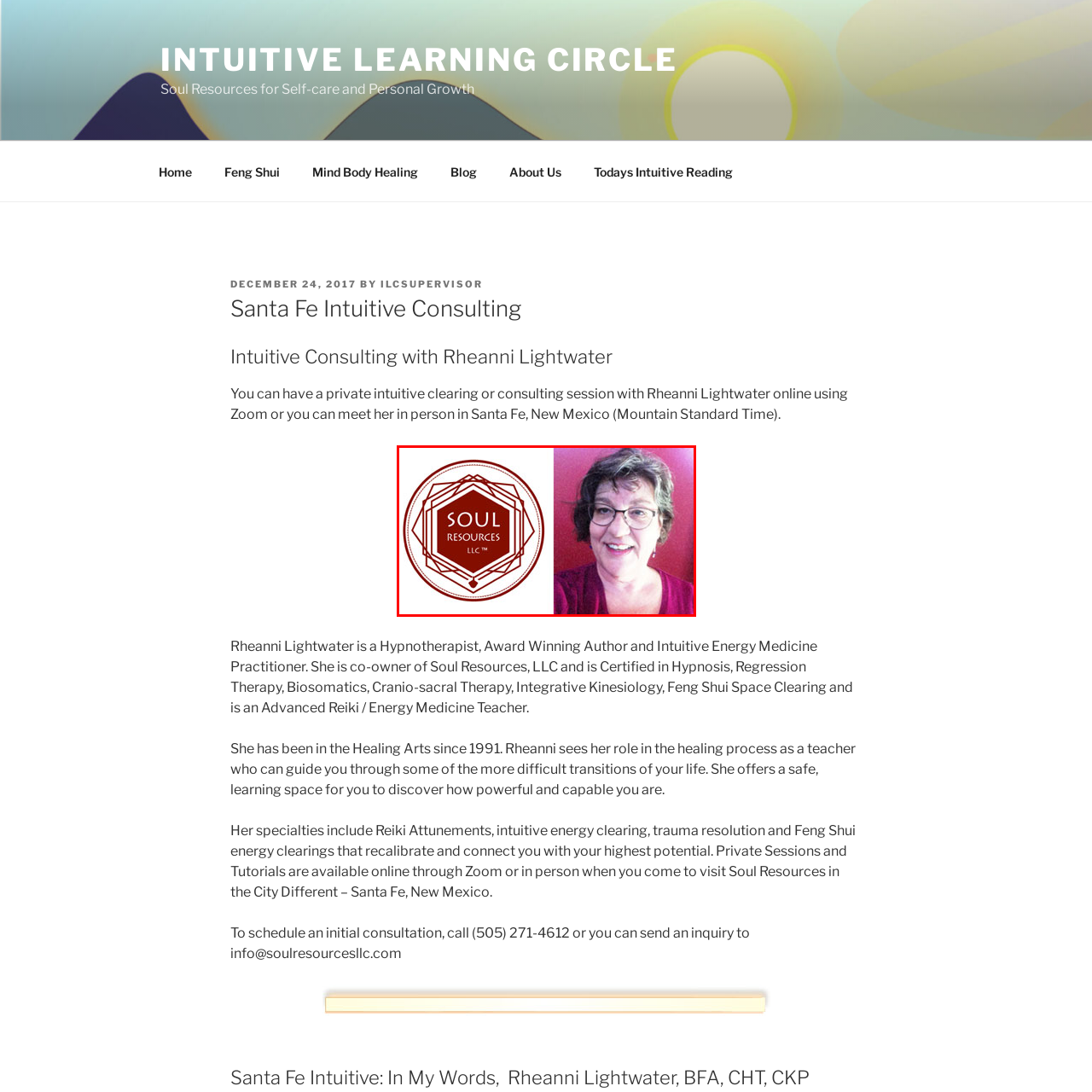Explain in detail what is happening within the highlighted red bounding box in the image.

This image features the logo of "Soul Resources LLC," a business focused on self-care and personal growth, alongside a portrait of a smiling woman. The logo, characterized by a geometric design, prominently displays the text "SOUL RESOURCES LLC" in a bold red color, symbolizing warmth and energy. The woman, seen in a close-up, has curly hair and wears glasses, exuding a friendly and inviting demeanor. This visual representation highlights the combination of professional support and personal connection that Soul Resources offers, emphasizing intuitive guidance and healing practices. The image is a part of a larger context that promotes intuitive consulting services led by Rheanni Lightwater, who specializes in various therapeutic modalities.